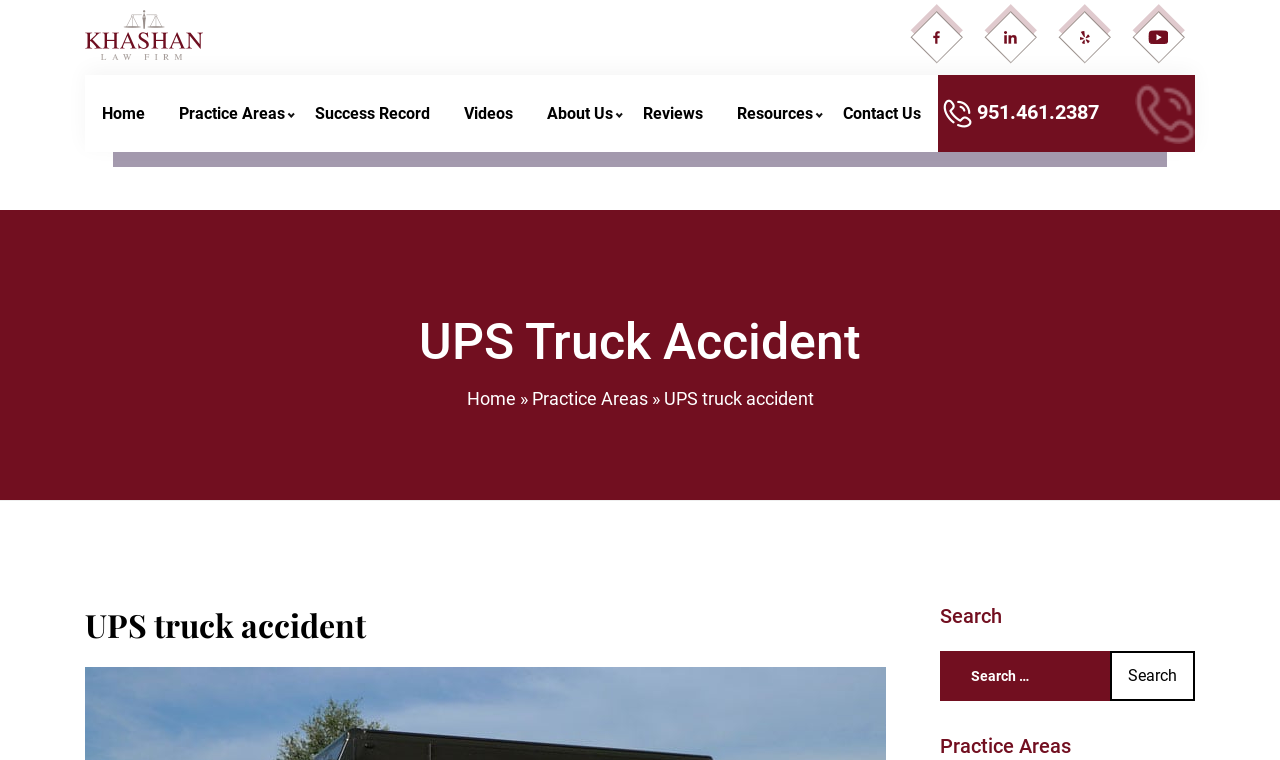Given the content of the image, can you provide a detailed answer to the question?
What is the phone number to contact?

I found the phone number by looking at the navigation section at the top right corner of the webpage, where it says 'phone 951.461.2387'.